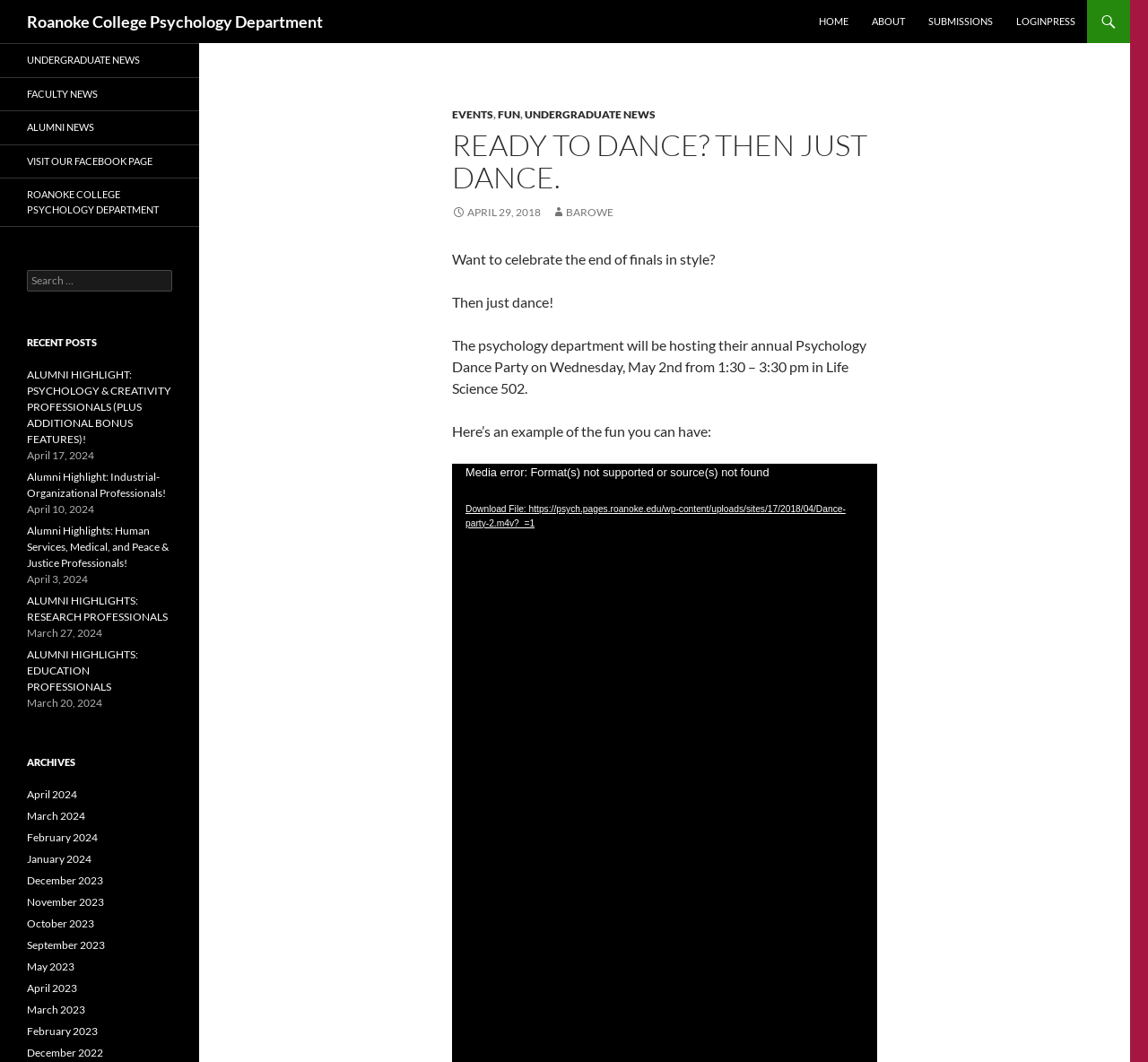Please determine the bounding box of the UI element that matches this description: Roanoke College Psychology Department. The coordinates should be given as (top-left x, top-left y, bottom-right x, bottom-right y), with all values between 0 and 1.

[0.0, 0.168, 0.173, 0.213]